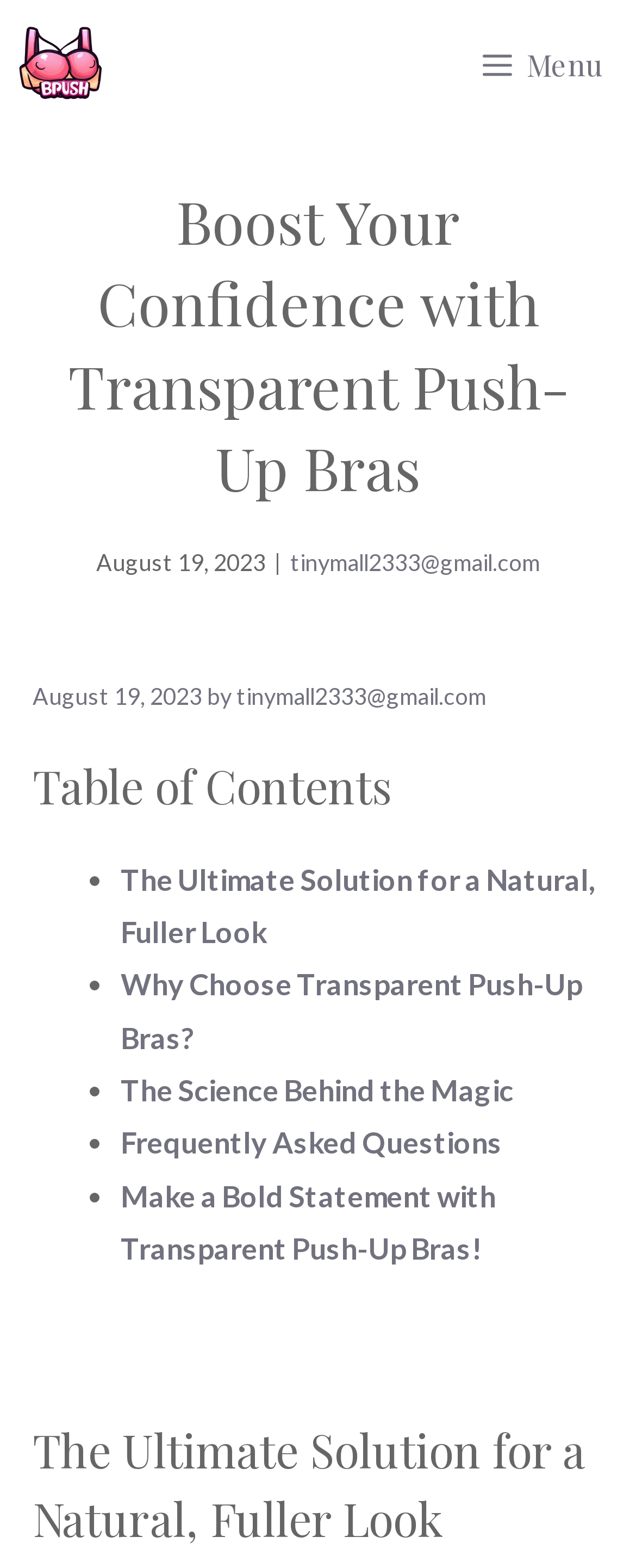Determine the bounding box for the UI element that matches this description: "Why Choose Transparent Push-Up Bras?".

[0.19, 0.616, 0.915, 0.673]